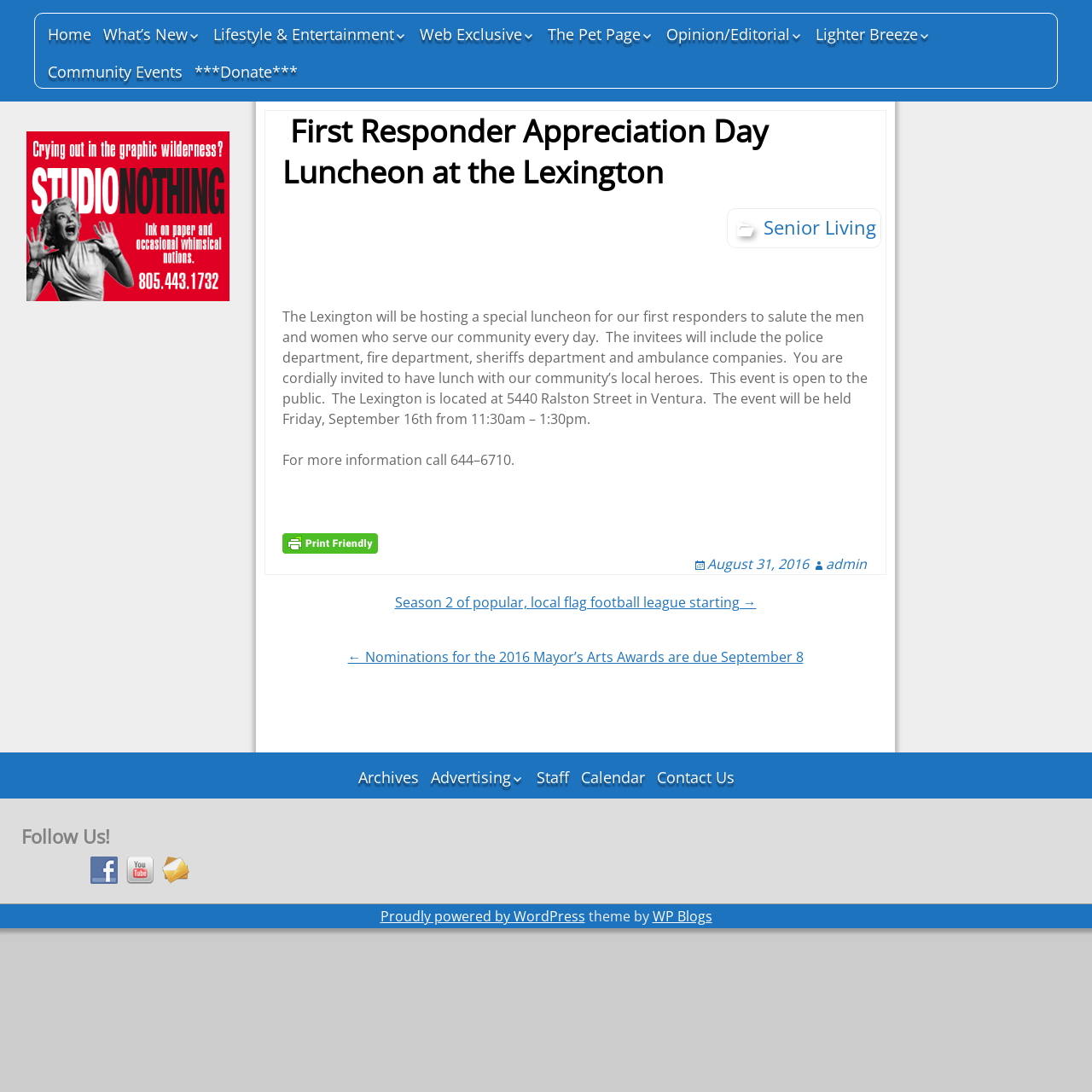Find the bounding box of the UI element described as follows: "Advertising".

[0.39, 0.697, 0.484, 0.728]